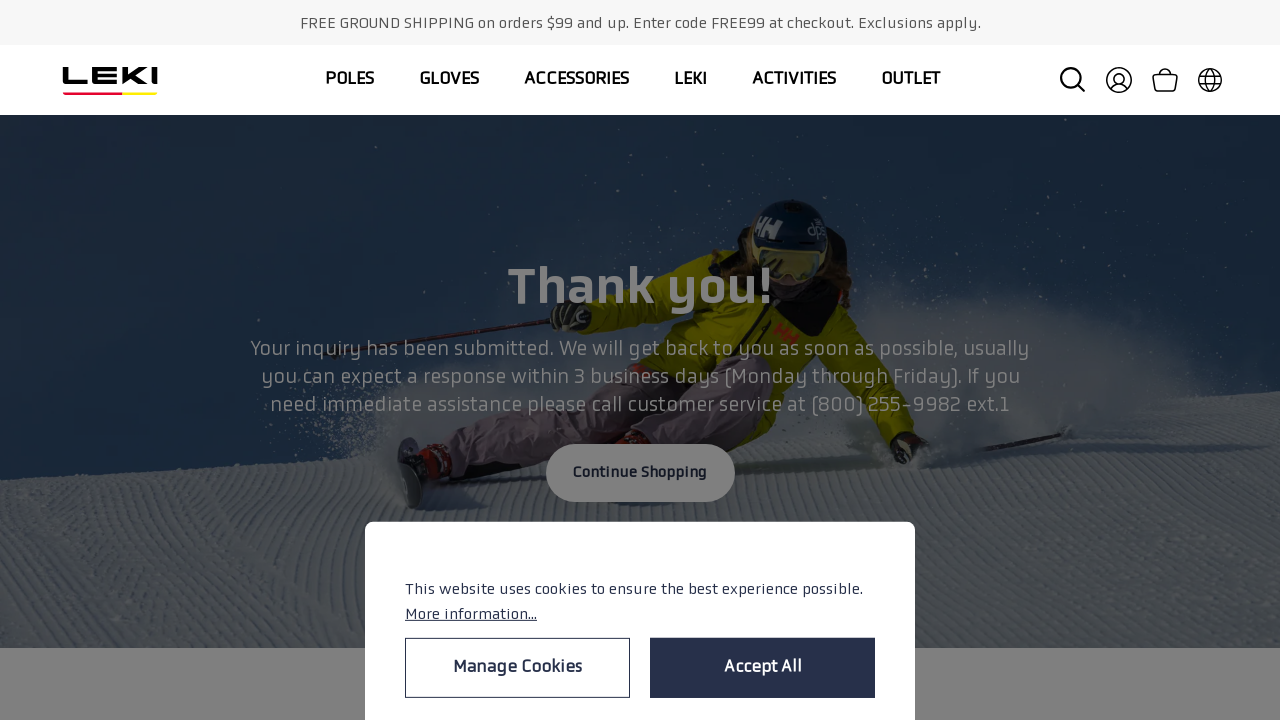Determine the bounding box coordinates of the area to click in order to meet this instruction: "Go to POLES page".

[0.242, 0.072, 0.304, 0.153]